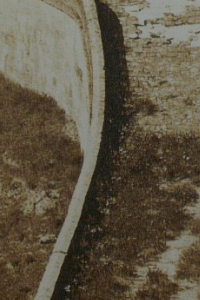What is surrounding the wall?
Refer to the image and answer the question using a single word or phrase.

Vegetation